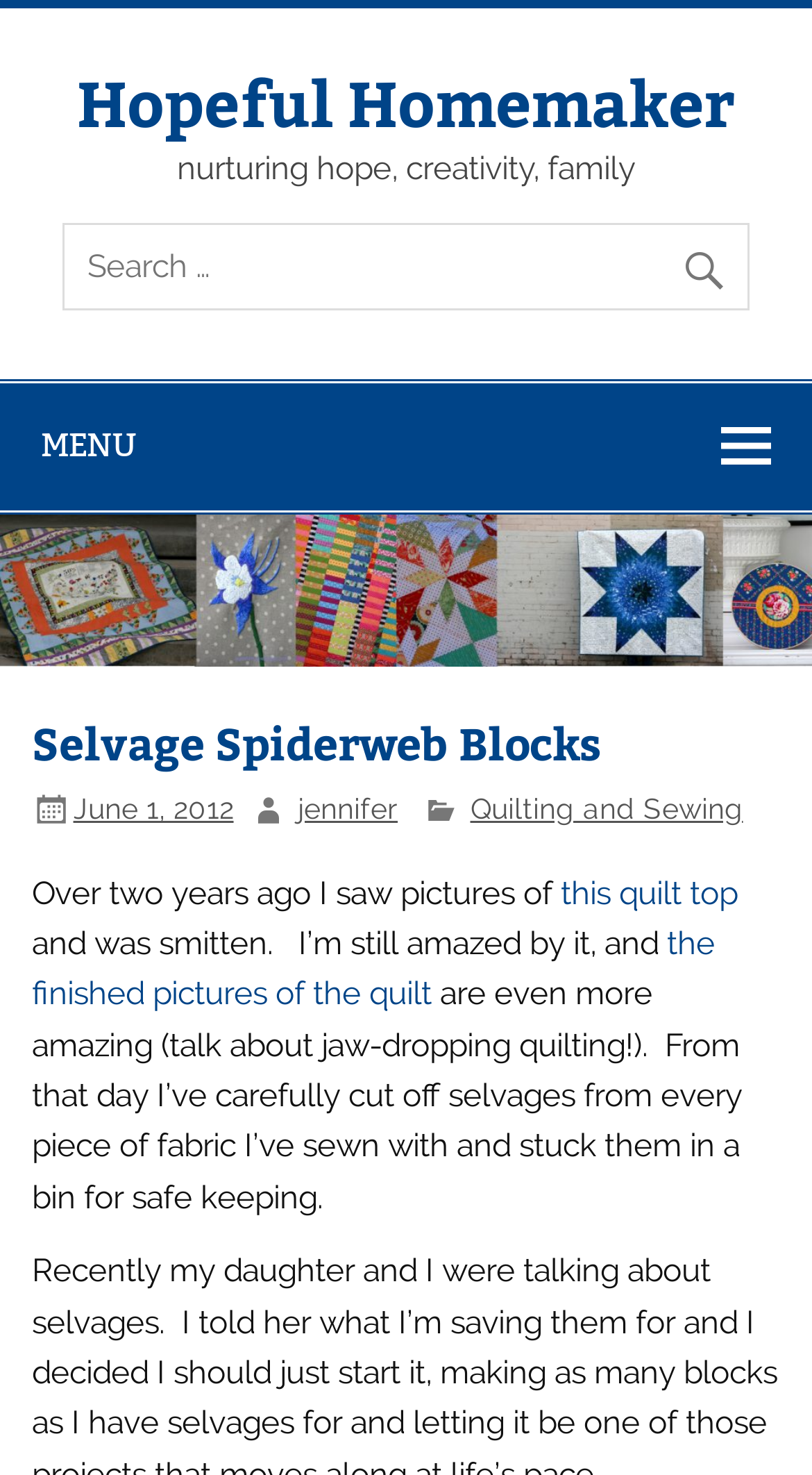What is the author's name?
Please give a detailed and thorough answer to the question, covering all relevant points.

The author's name is mentioned in the link 'jennifer' which is located below the heading 'Selvage Spiderweb Blocks' and above the text 'Over two years ago I saw pictures of this quilt top and was smitten.'